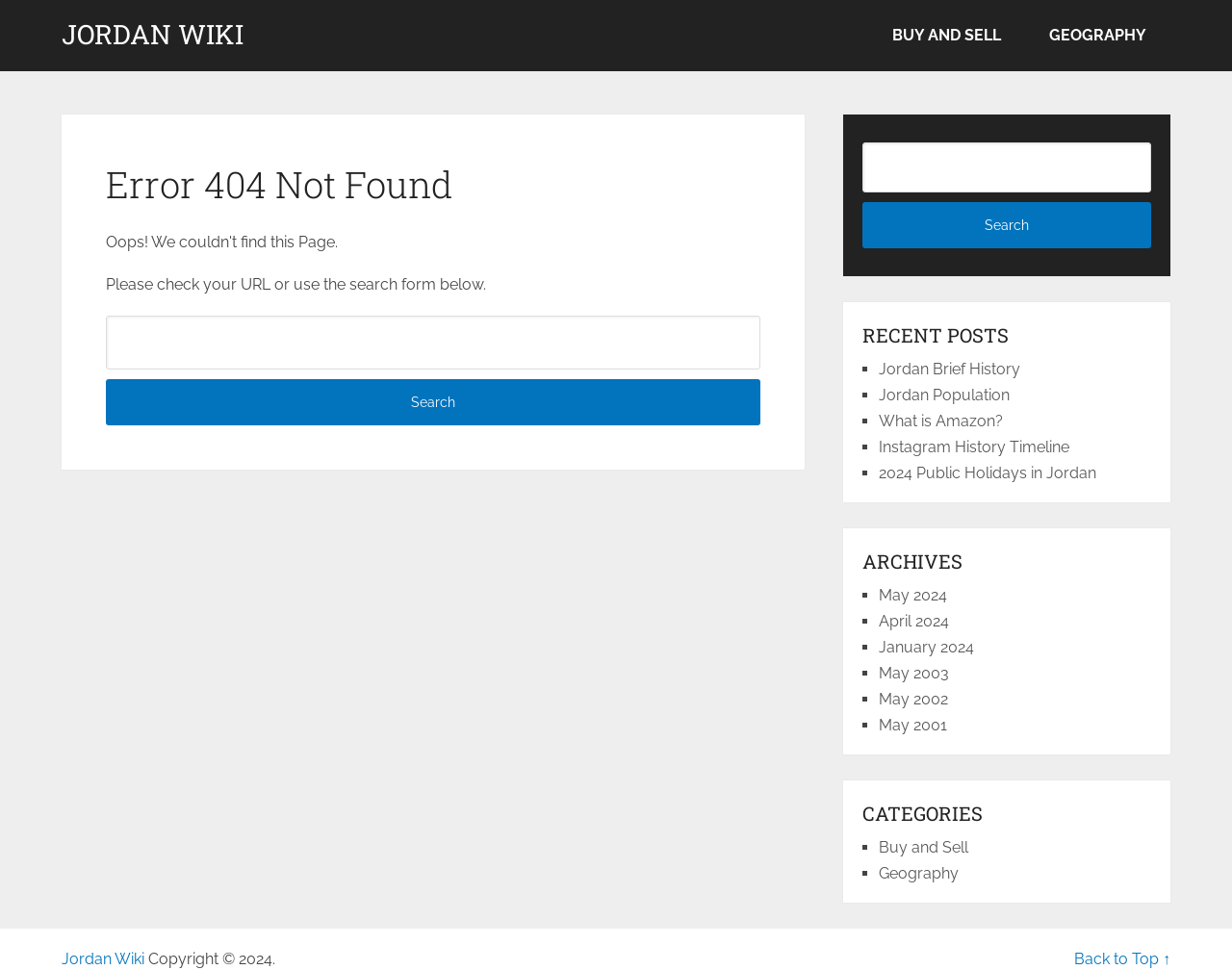Please look at the image and answer the question with a detailed explanation: What is the copyright year displayed at the bottom of the page?

The copyright year is displayed as 'Copyright © 2024' at the bottom of the page, indicating the year of copyright.